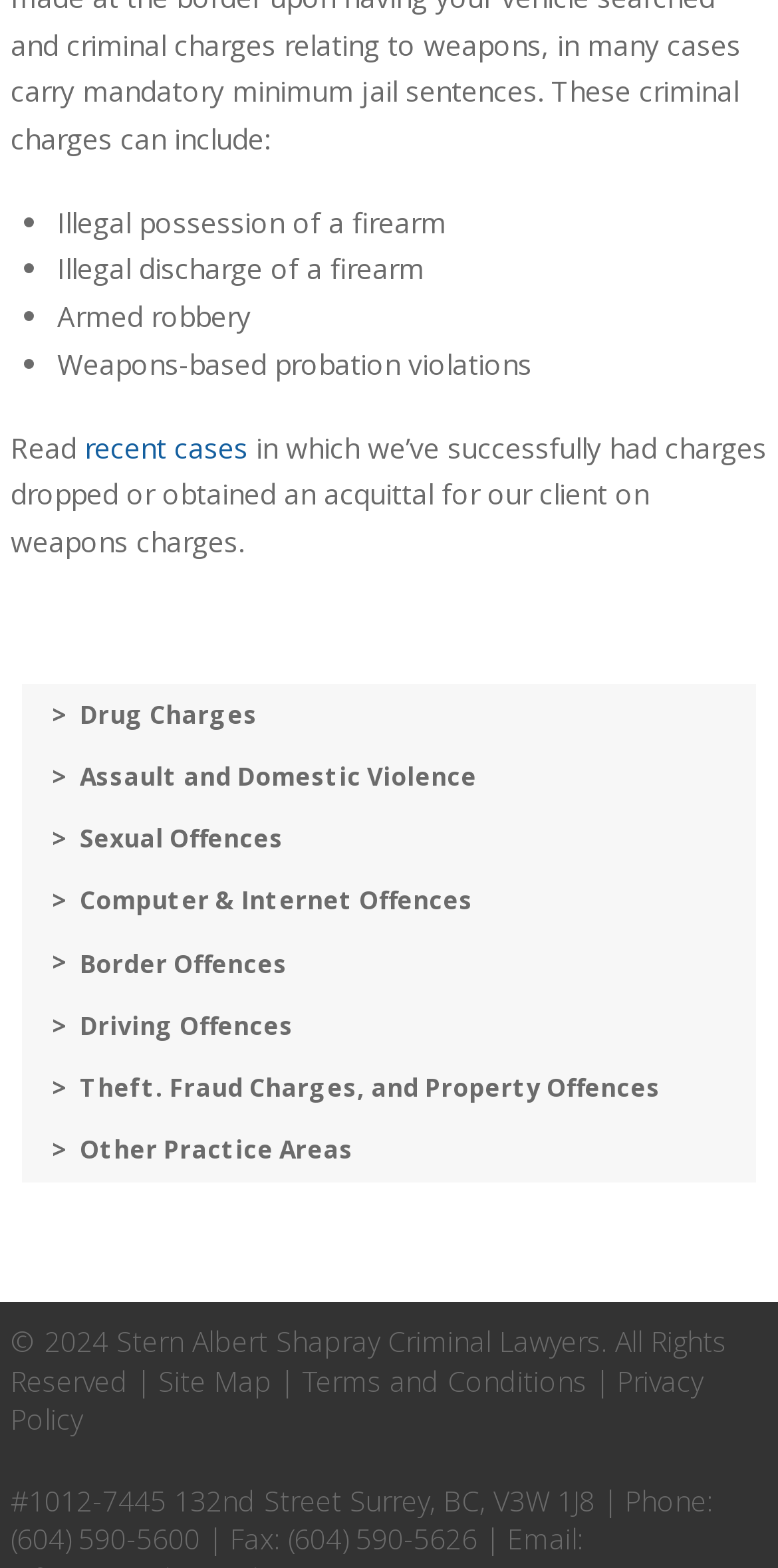What type of lawyers are introduced on this webpage?
Refer to the image and provide a thorough answer to the question.

Based on the webpage content, it is clear that the webpage is about a law firm that specializes in criminal law. The buttons and text on the webpage mention various types of criminal charges, such as weapons charges, drug charges, and assault and domestic violence.